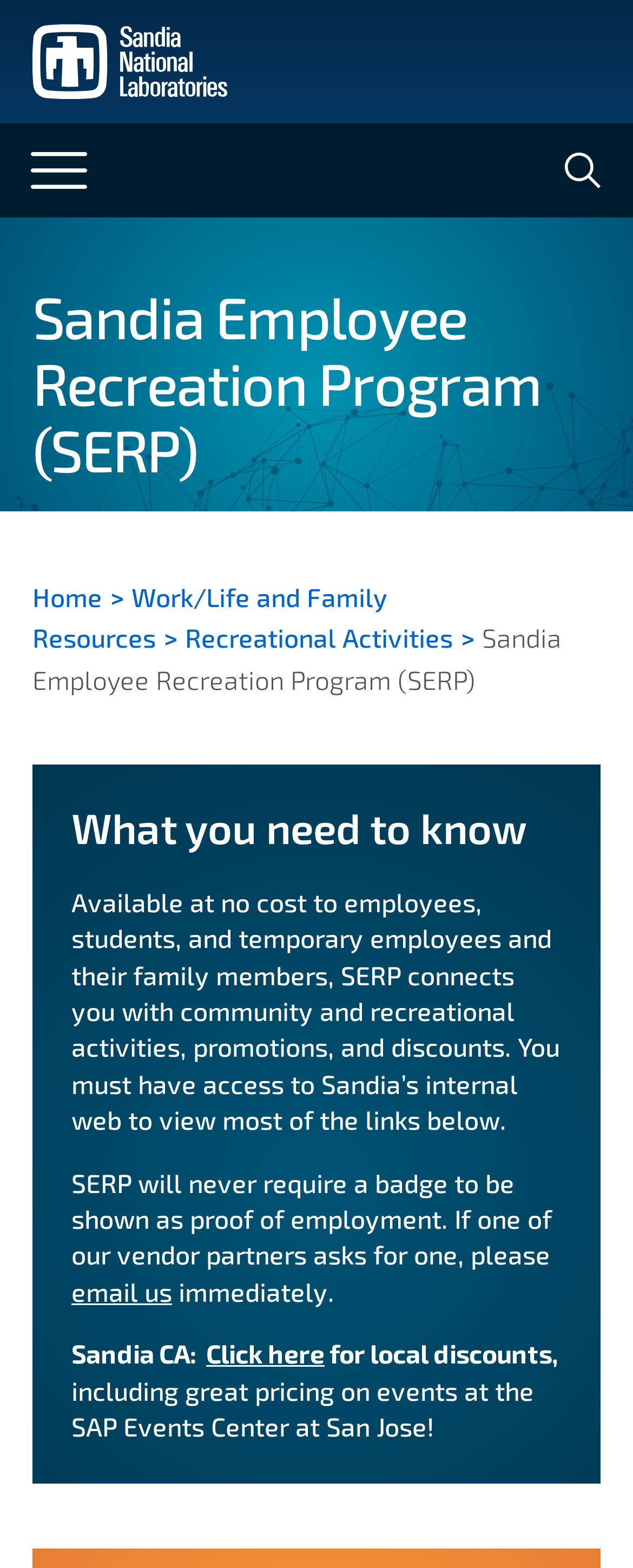Pinpoint the bounding box coordinates of the element you need to click to execute the following instruction: "go to Sandia National Laboratories website". The bounding box should be represented by four float numbers between 0 and 1, in the format [left, top, right, bottom].

[0.051, 0.008, 0.949, 0.071]